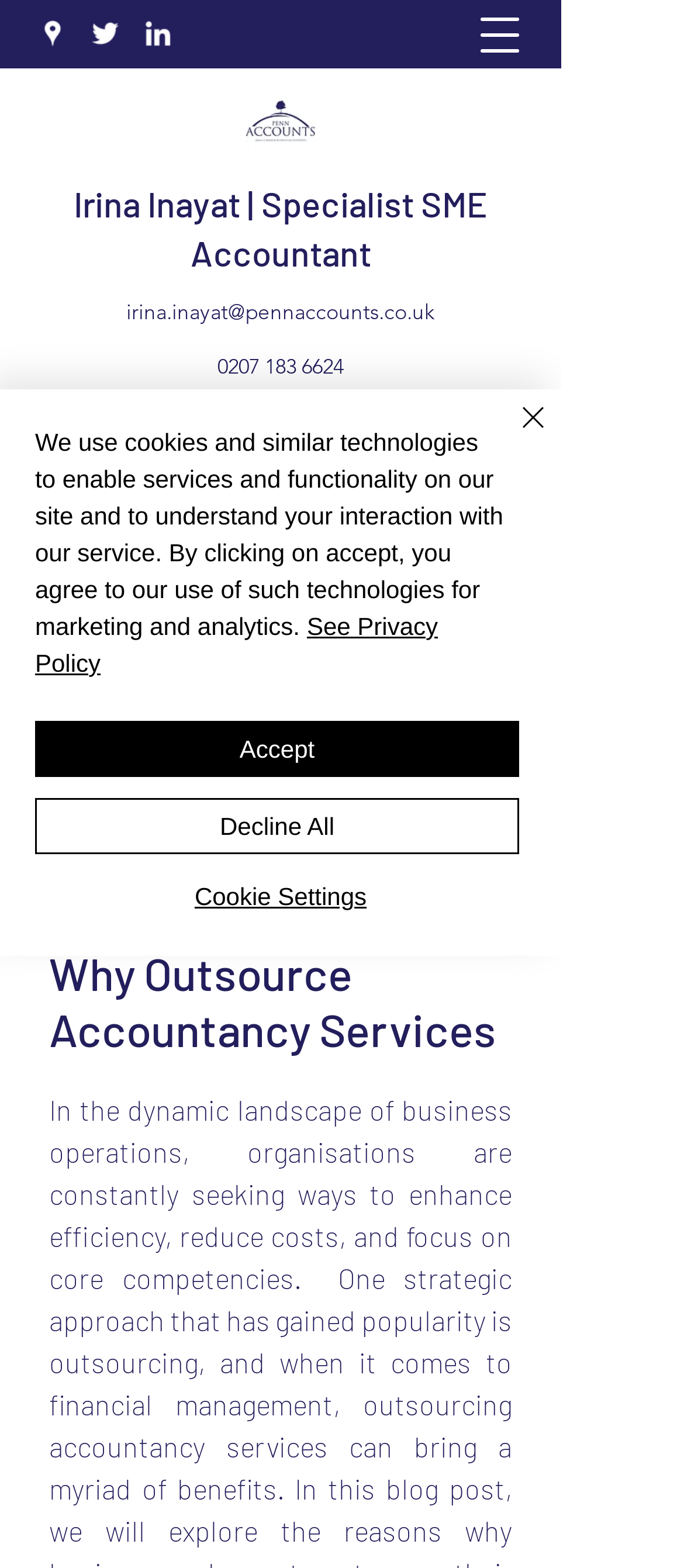Pinpoint the bounding box coordinates of the element you need to click to execute the following instruction: "Open navigation menu". The bounding box should be represented by four float numbers between 0 and 1, in the format [left, top, right, bottom].

[0.679, 0.0, 0.782, 0.045]